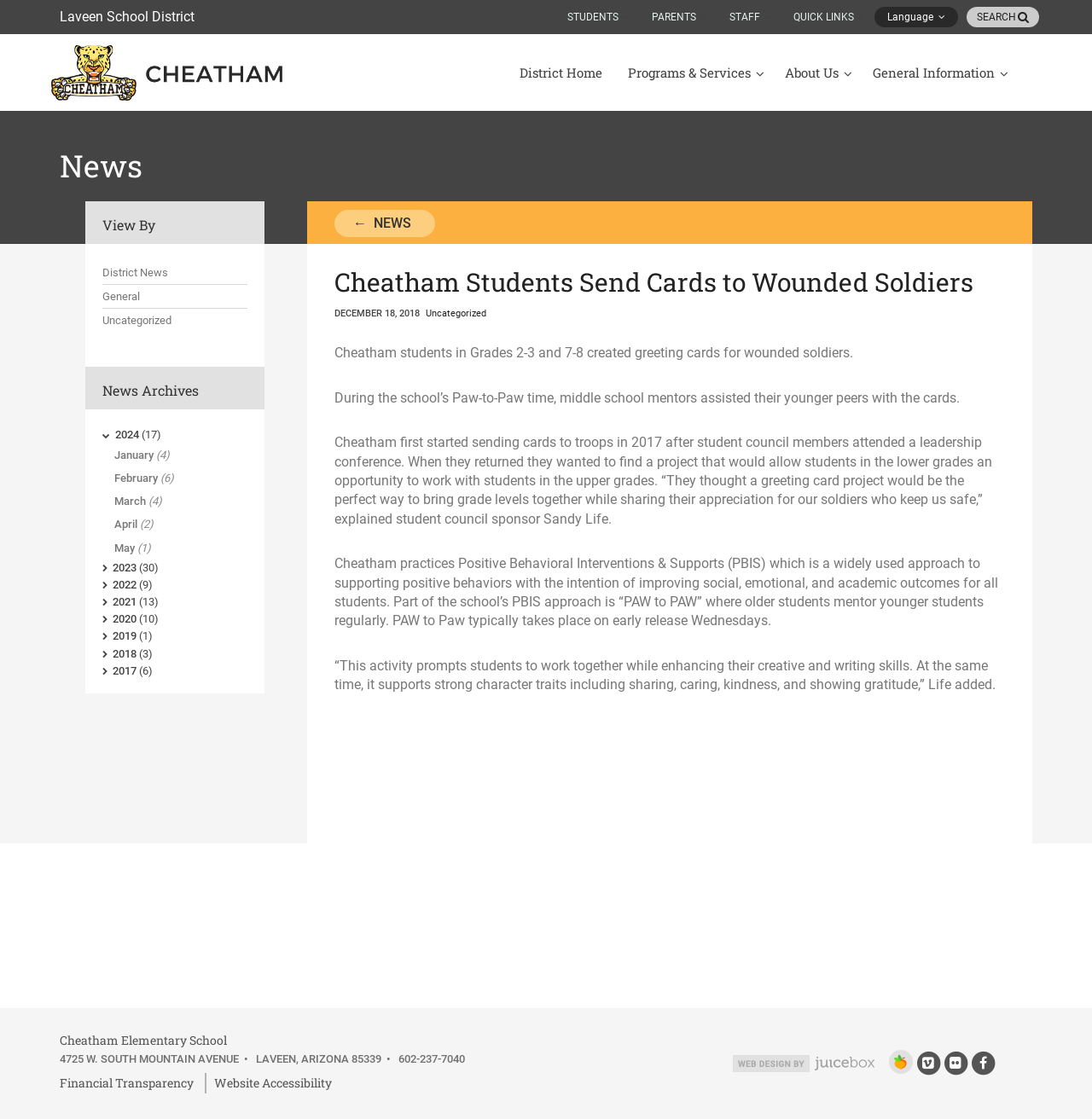What is the name of the school? Using the information from the screenshot, answer with a single word or phrase.

Cheatham Elementary School